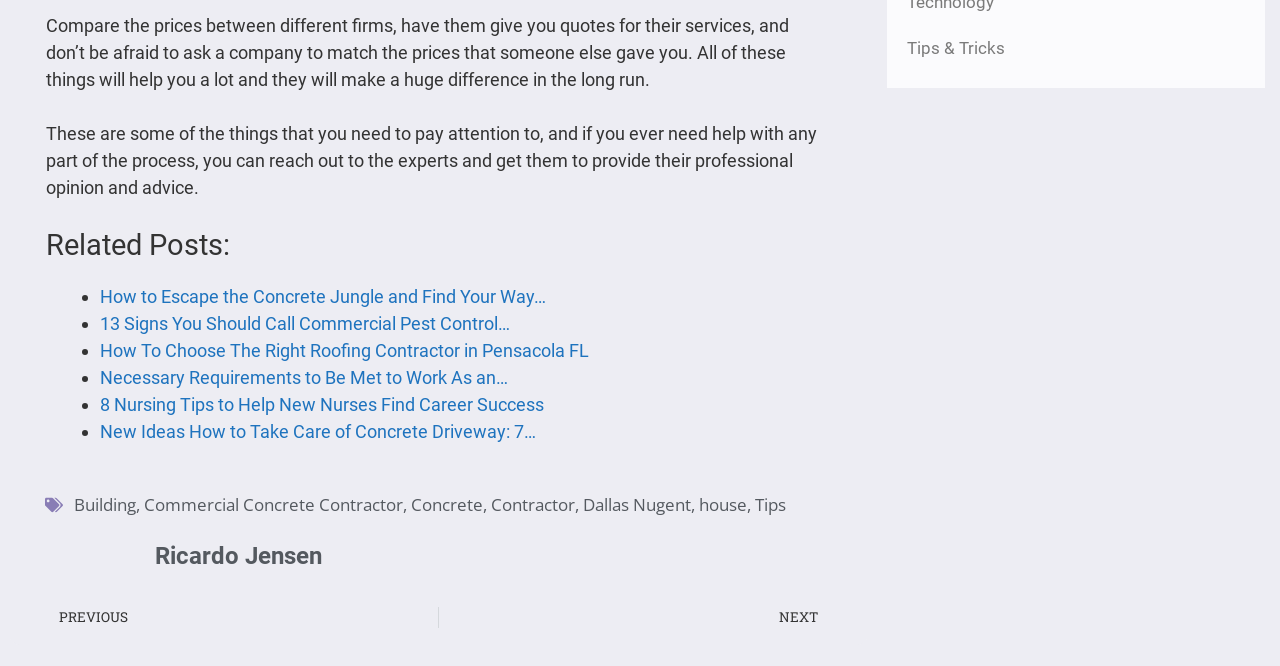Respond with a single word or phrase for the following question: 
What is the purpose of the 'Prev' and 'Next' links?

To navigate between pages